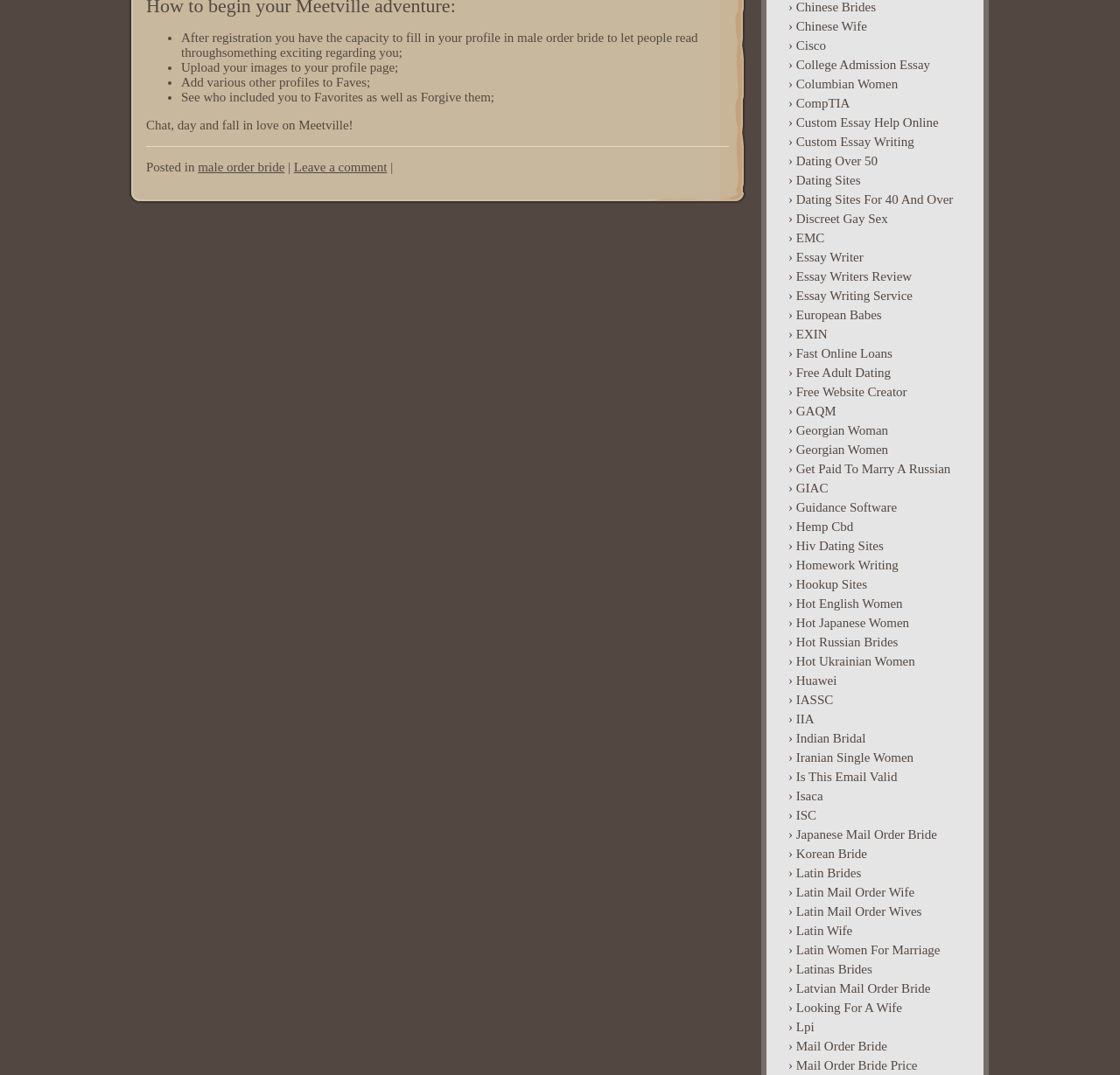Please determine the bounding box coordinates of the element's region to click for the following instruction: "Click on '› Mail Order Bride'".

[0.692, 0.964, 0.87, 0.982]